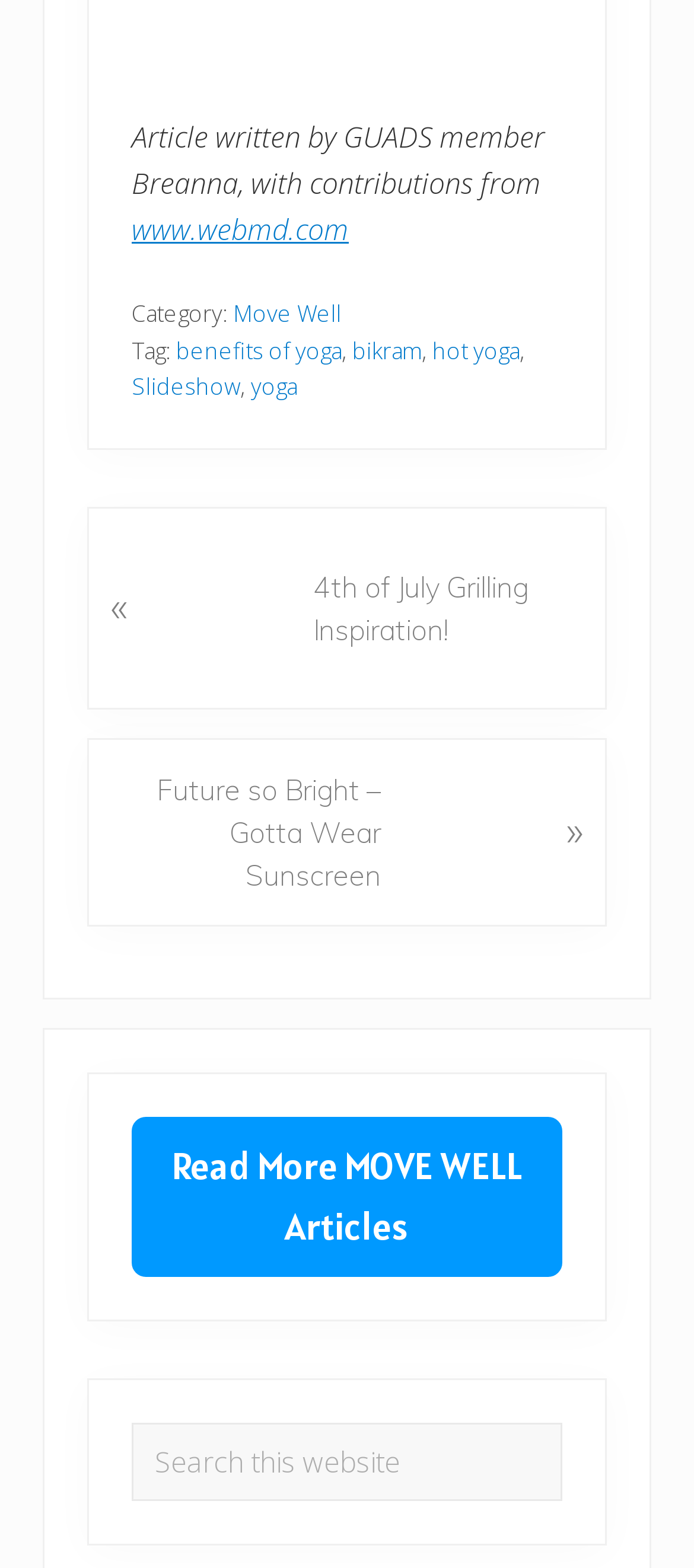Given the description of the UI element: "hot yoga", predict the bounding box coordinates in the form of [left, top, right, bottom], with each value being a float between 0 and 1.

[0.623, 0.213, 0.749, 0.233]